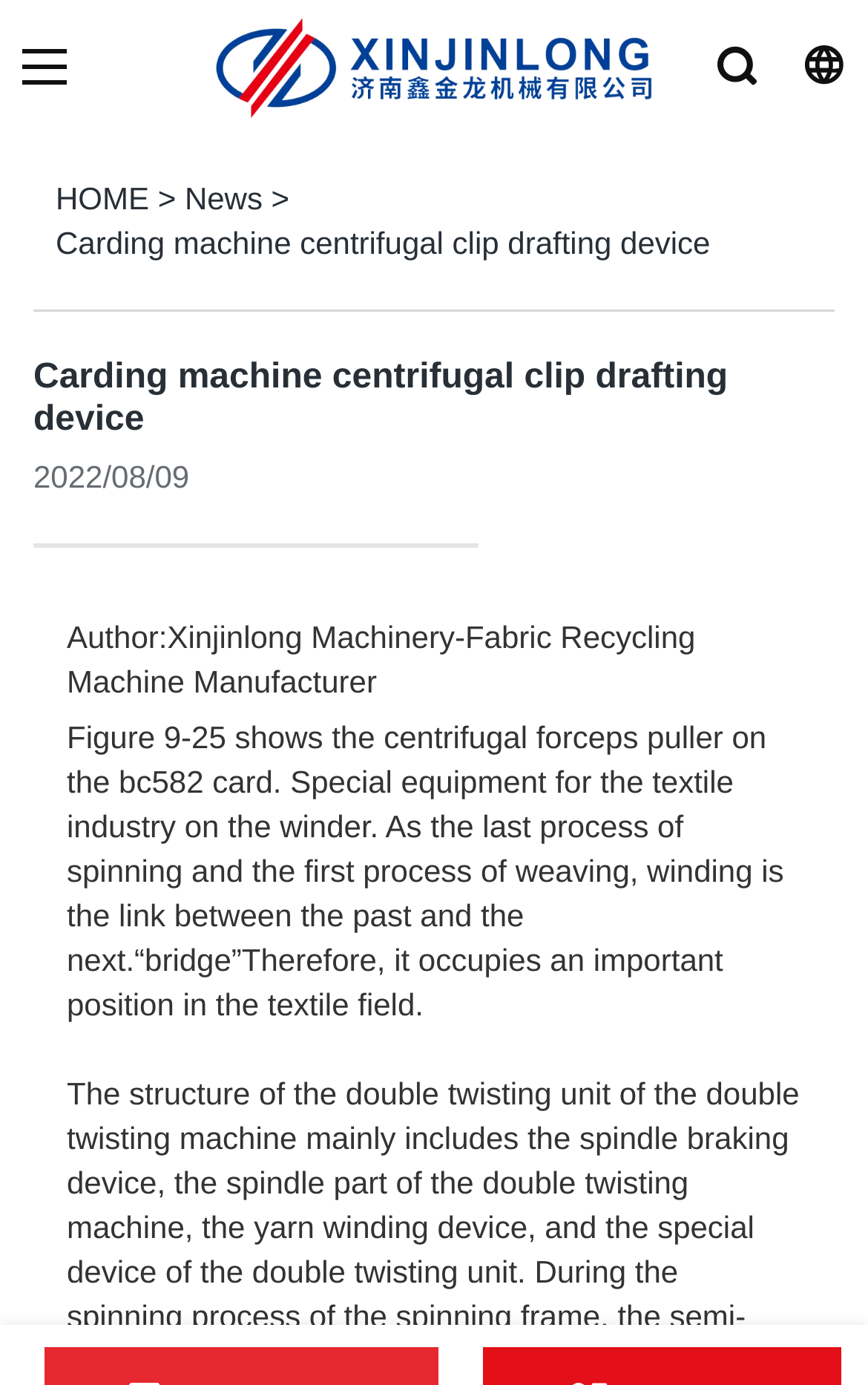Determine the bounding box coordinates (top-left x, top-left y, bottom-right x, bottom-right y) of the UI element described in the following text: alt="Xinjinlong Machinery"

[0.244, 0.006, 0.756, 0.09]